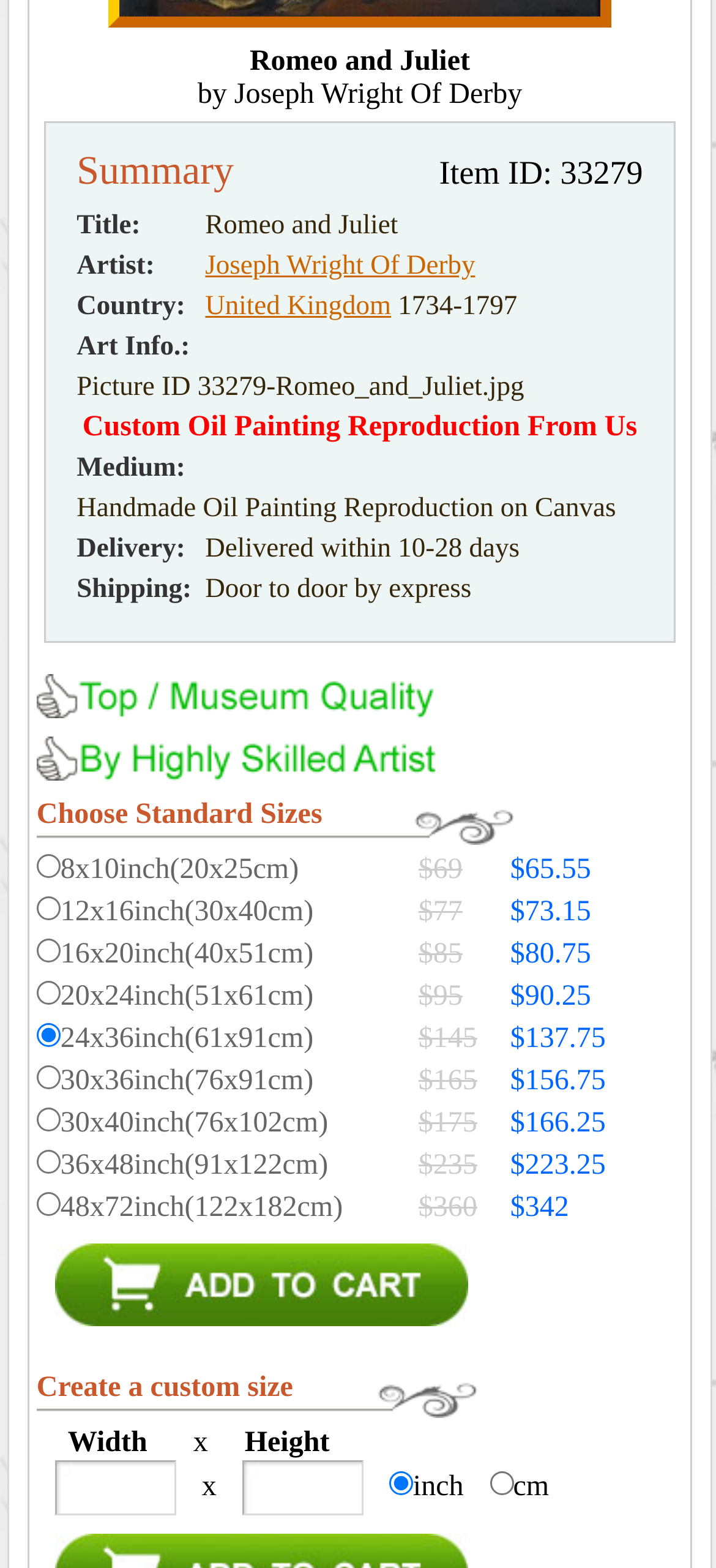Provide the bounding box coordinates for the UI element that is described as: "parent_node: 8x10inch(20x25cm) alt="Add to Cart"".

[0.077, 0.793, 0.654, 0.846]